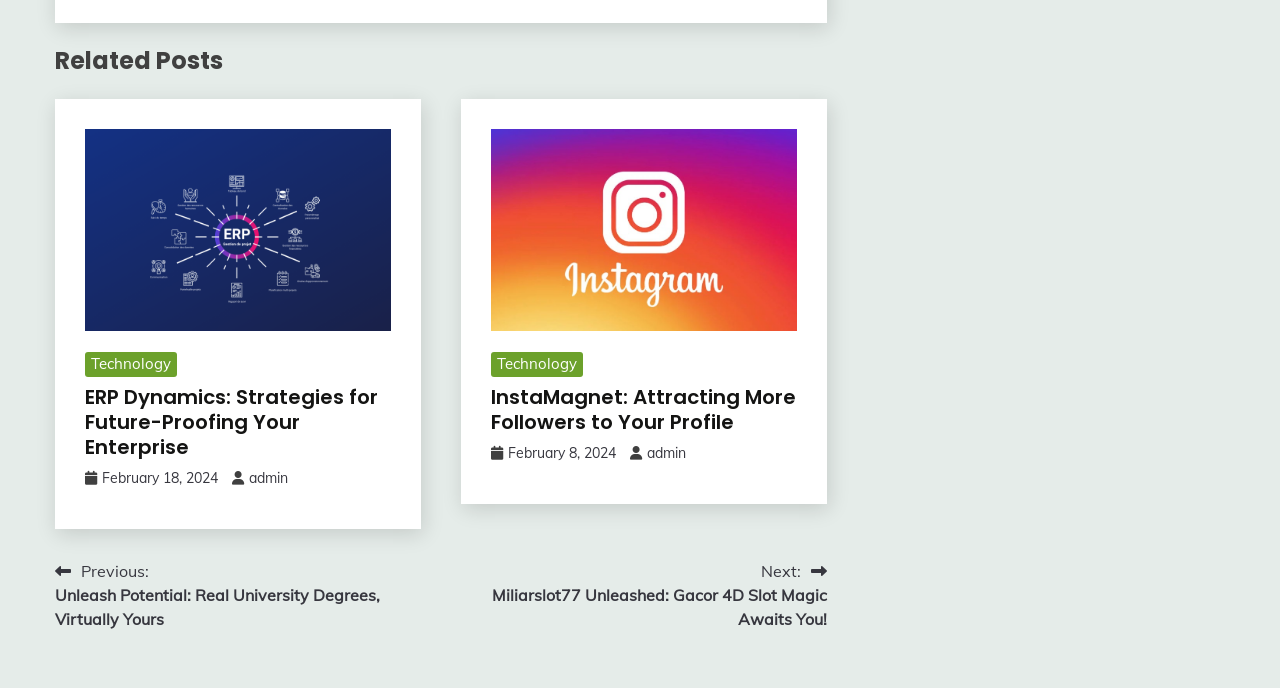Given the element description: "February 8, 2024February 9, 2024", predict the bounding box coordinates of the UI element it refers to, using four float numbers between 0 and 1, i.e., [left, top, right, bottom].

[0.397, 0.645, 0.481, 0.672]